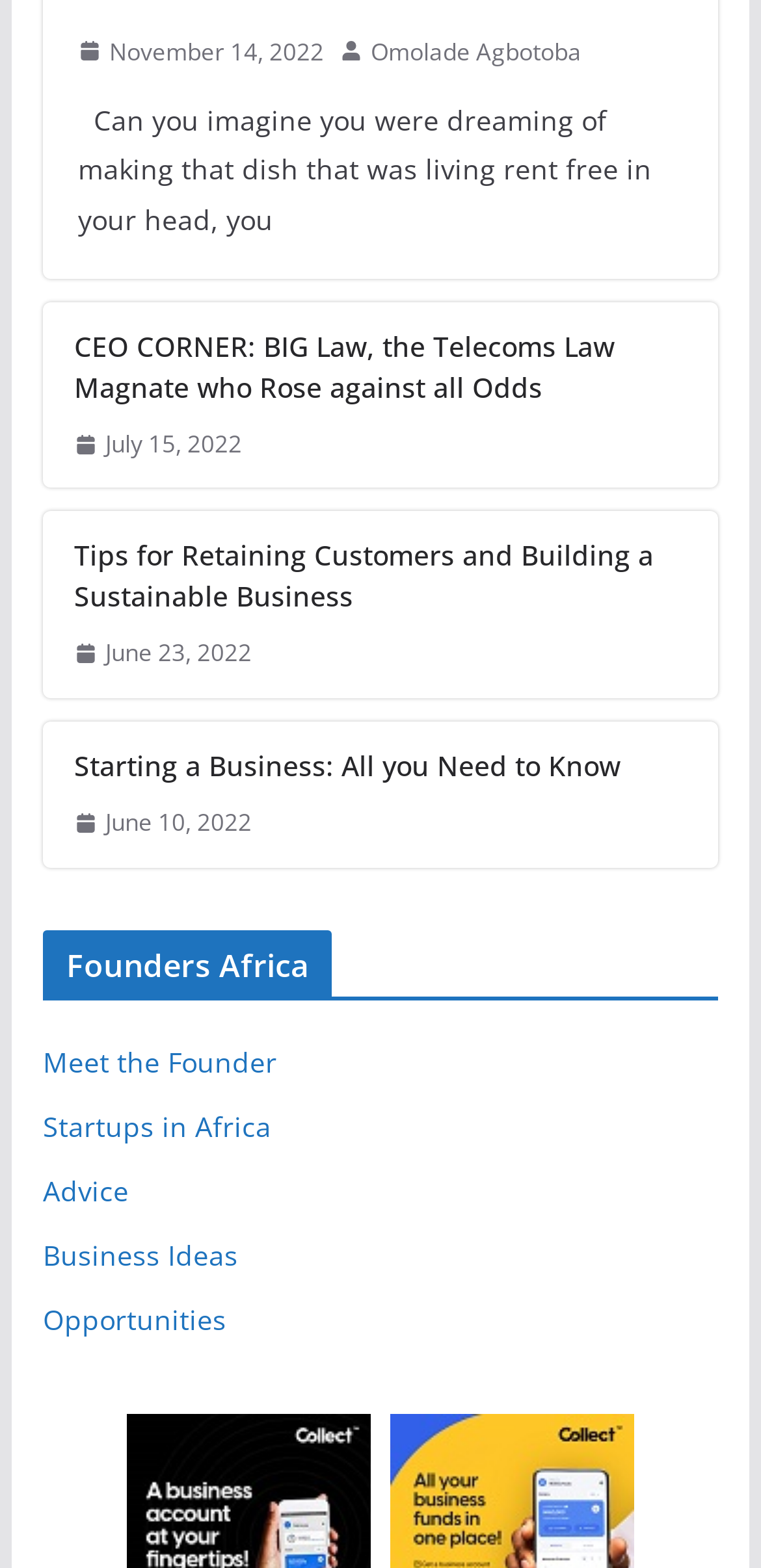Specify the bounding box coordinates of the element's area that should be clicked to execute the given instruction: "Check Microsoft's privacy policy". The coordinates should be four float numbers between 0 and 1, i.e., [left, top, right, bottom].

None